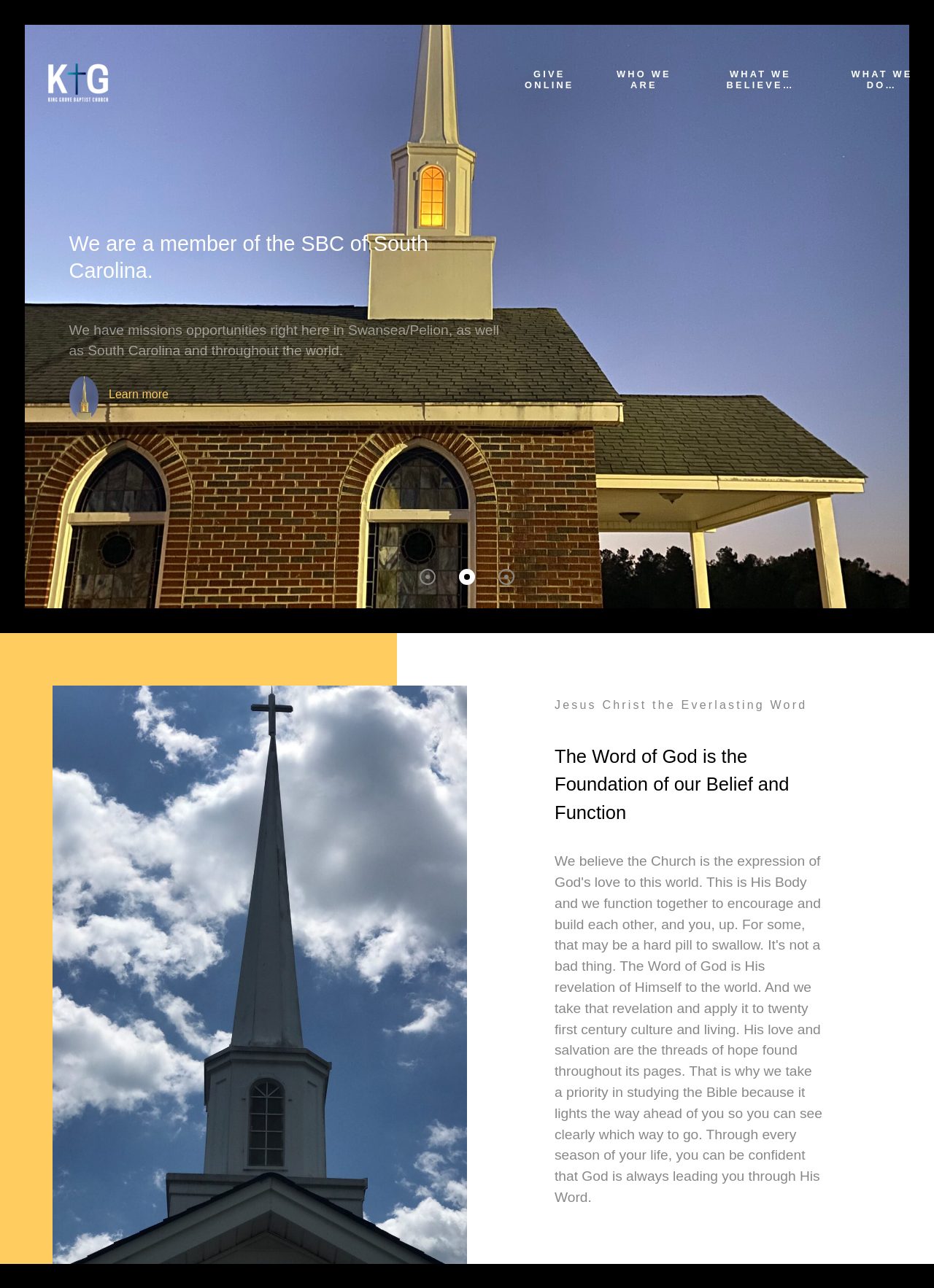What is the theme of the image at the bottom of the page?
Refer to the image and answer the question using a single word or phrase.

Clarity